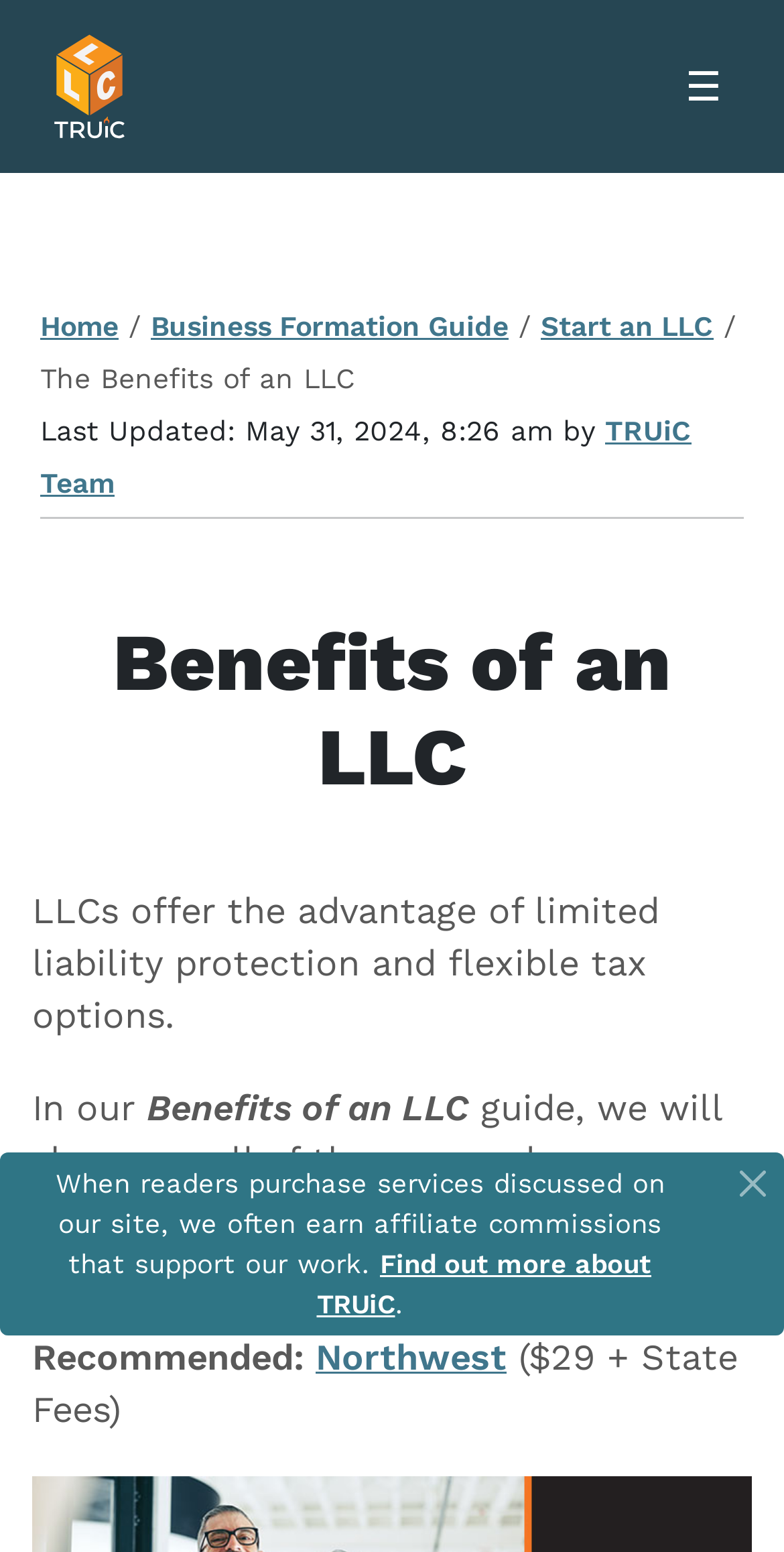Identify the bounding box coordinates of the section that should be clicked to achieve the task described: "Go to 'Home' page".

[0.051, 0.2, 0.151, 0.22]